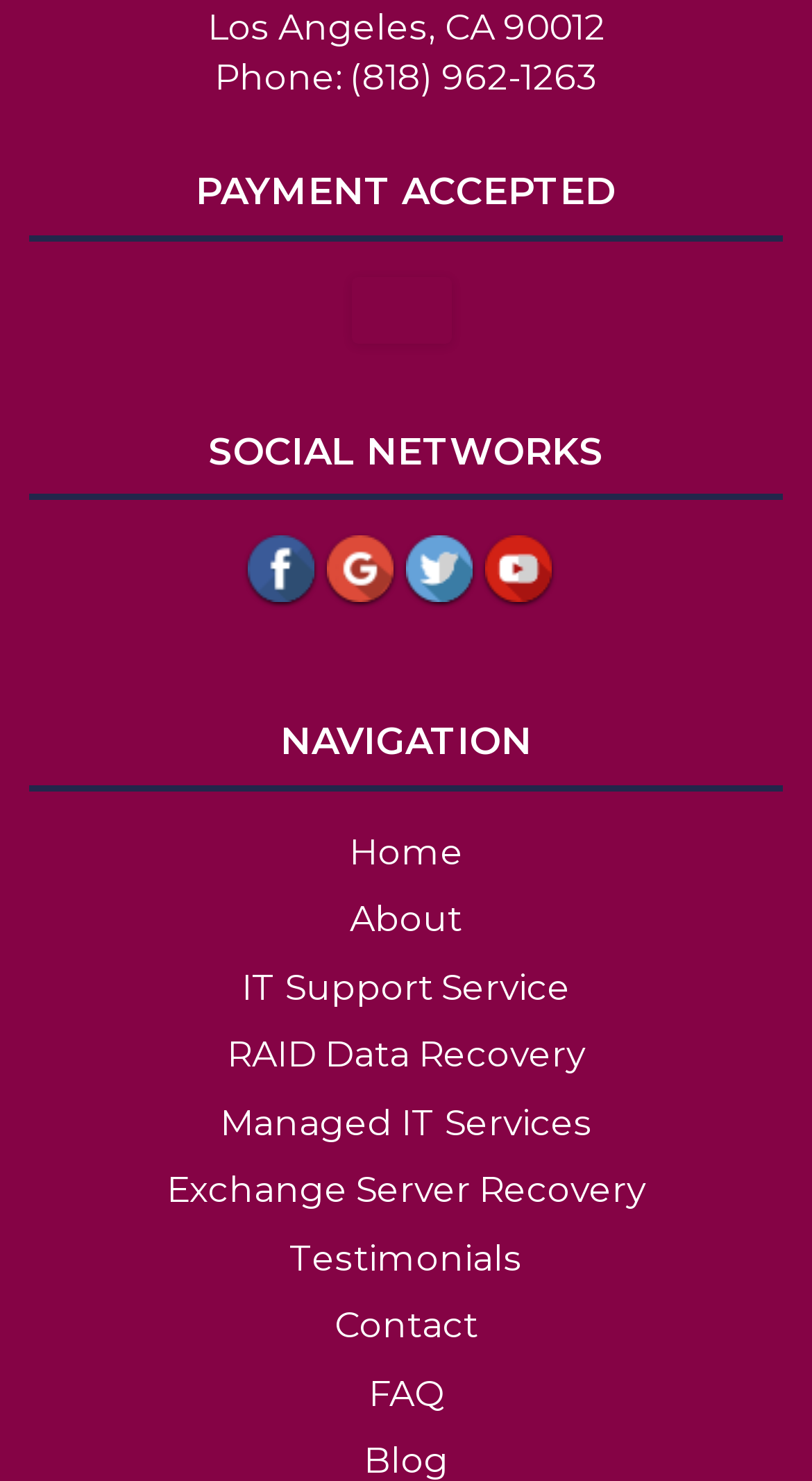What is the second IT support service listed?
Give a single word or phrase as your answer by examining the image.

RAID Data Recovery